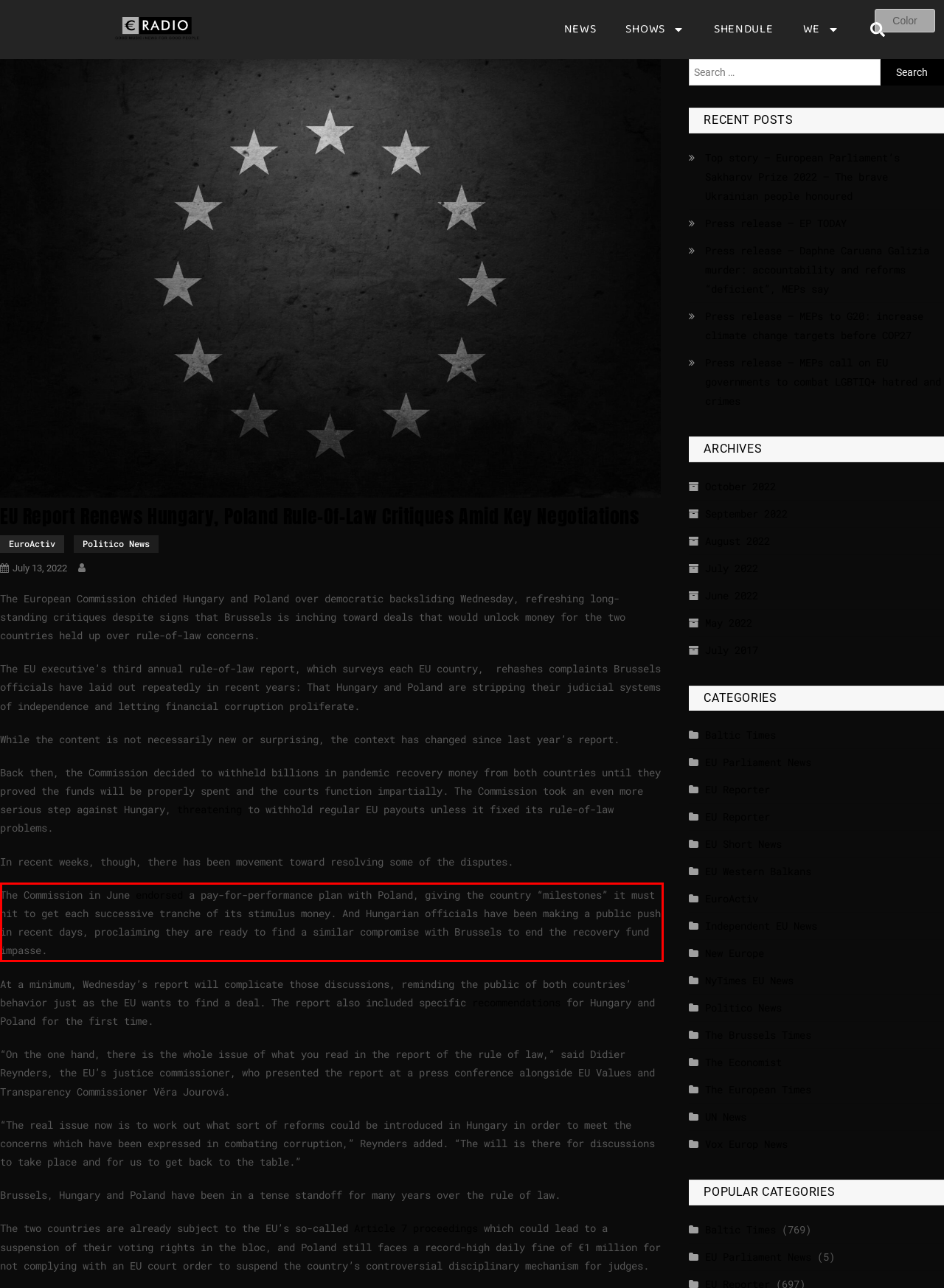With the provided screenshot of a webpage, locate the red bounding box and perform OCR to extract the text content inside it.

The Commission in June endorsed a pay-for-performance plan with Poland, giving the country “milestones” it must hit to get each successive tranche of its stimulus money. And Hungarian officials have been making a public push in recent days, proclaiming they are ready to find a similar compromise with Brussels to end the recovery fund impasse.